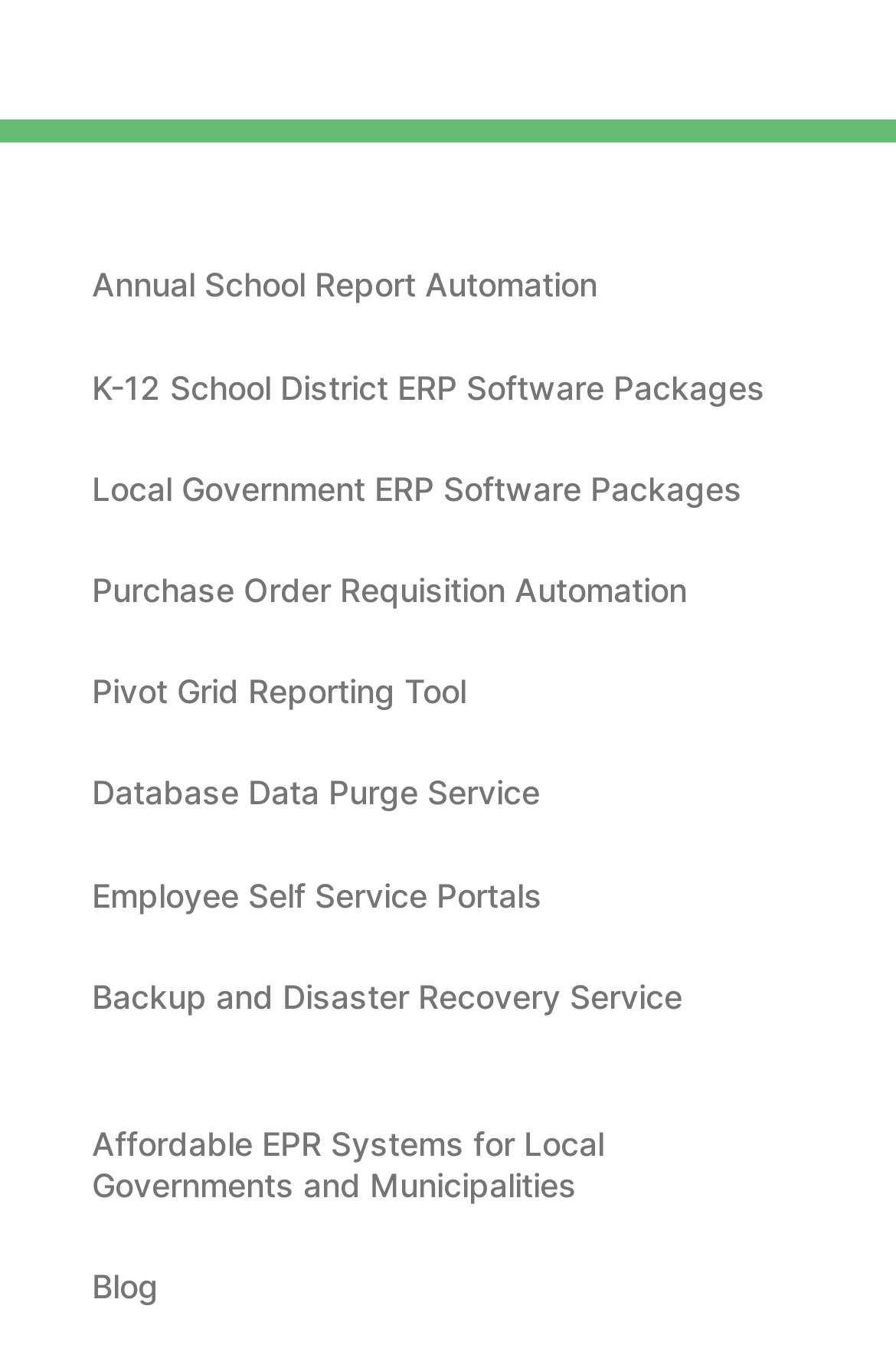Find the bounding box coordinates of the clickable region needed to perform the following instruction: "View Annual School Report Automation". The coordinates should be provided as four float numbers between 0 and 1, i.e., [left, top, right, bottom].

[0.103, 0.175, 0.897, 0.25]